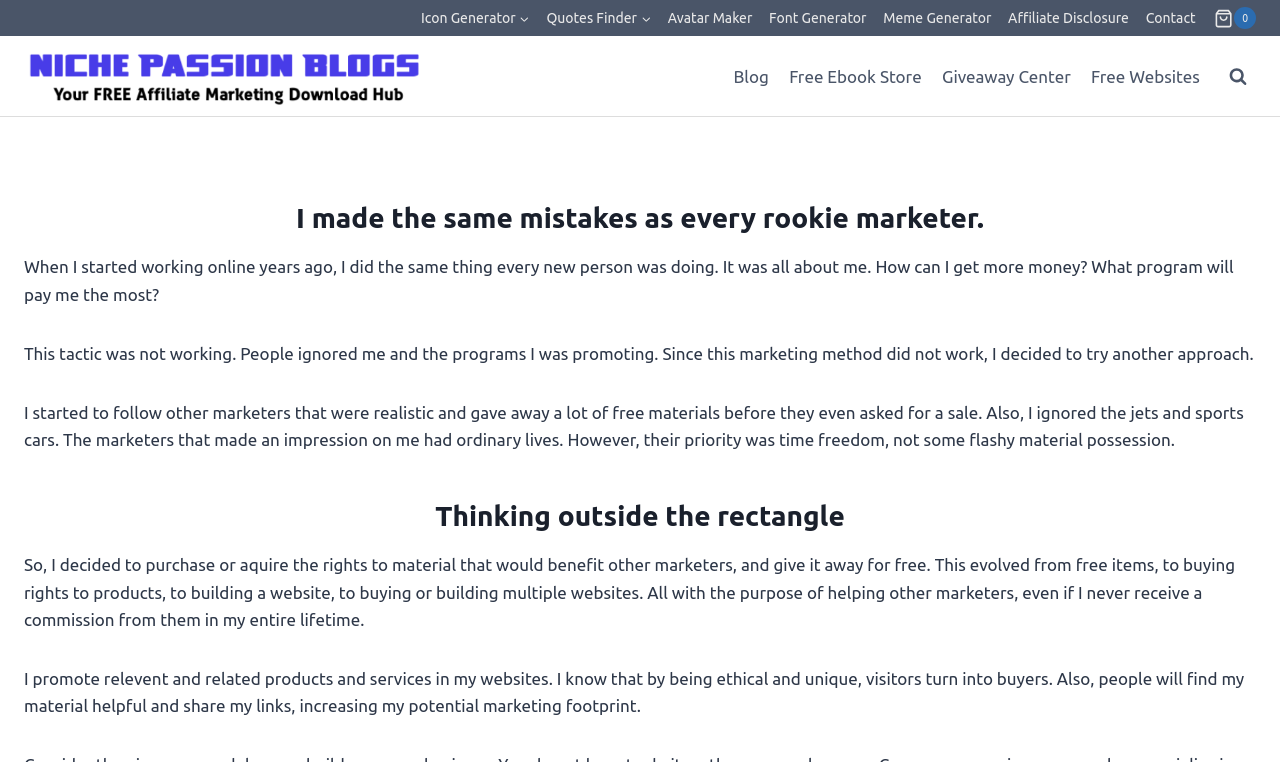Specify the bounding box coordinates of the element's area that should be clicked to execute the given instruction: "Go to Blog". The coordinates should be four float numbers between 0 and 1, i.e., [left, top, right, bottom].

[0.565, 0.069, 0.609, 0.131]